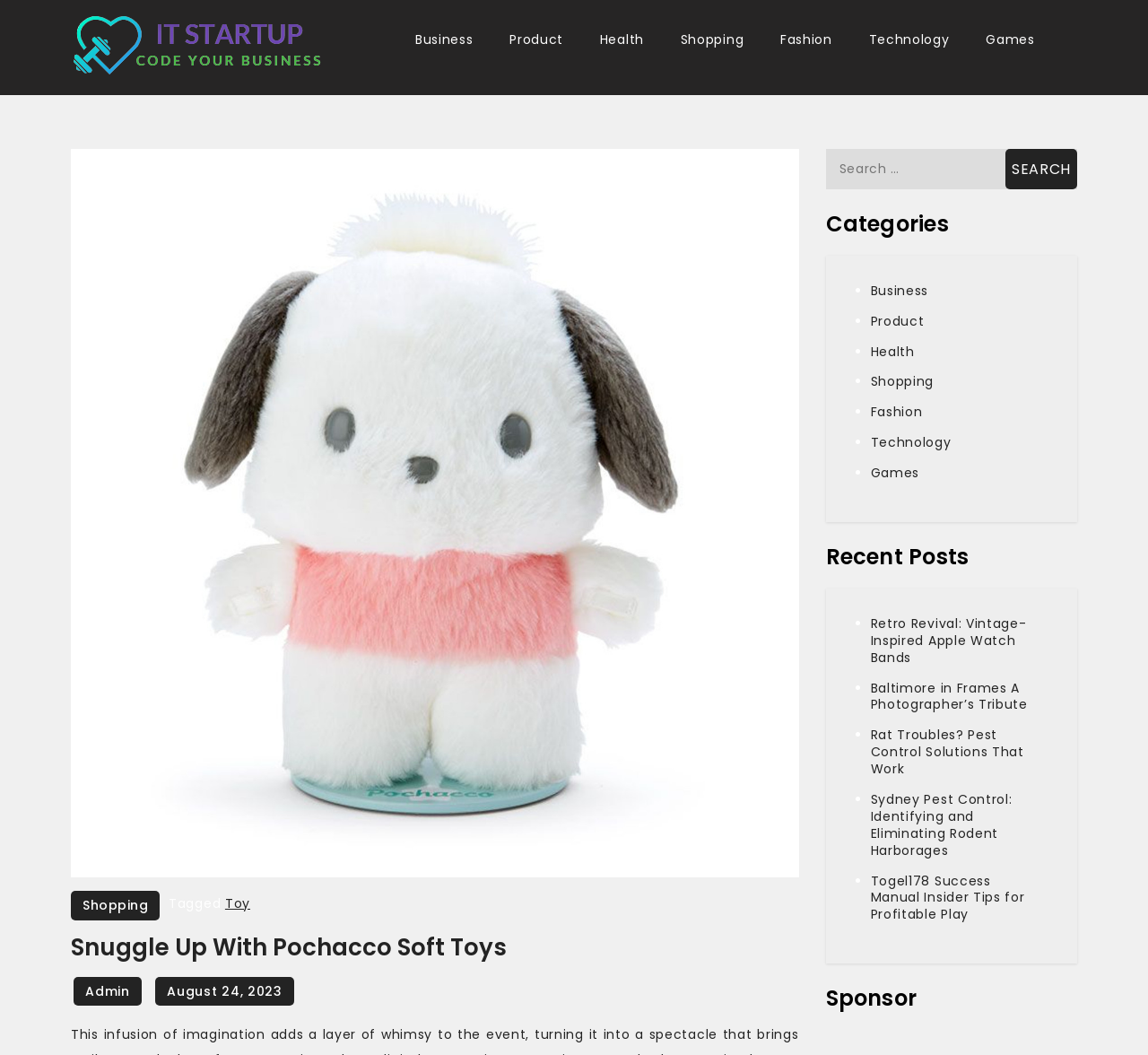Answer the question briefly using a single word or phrase: 
How many recent posts are listed?

5